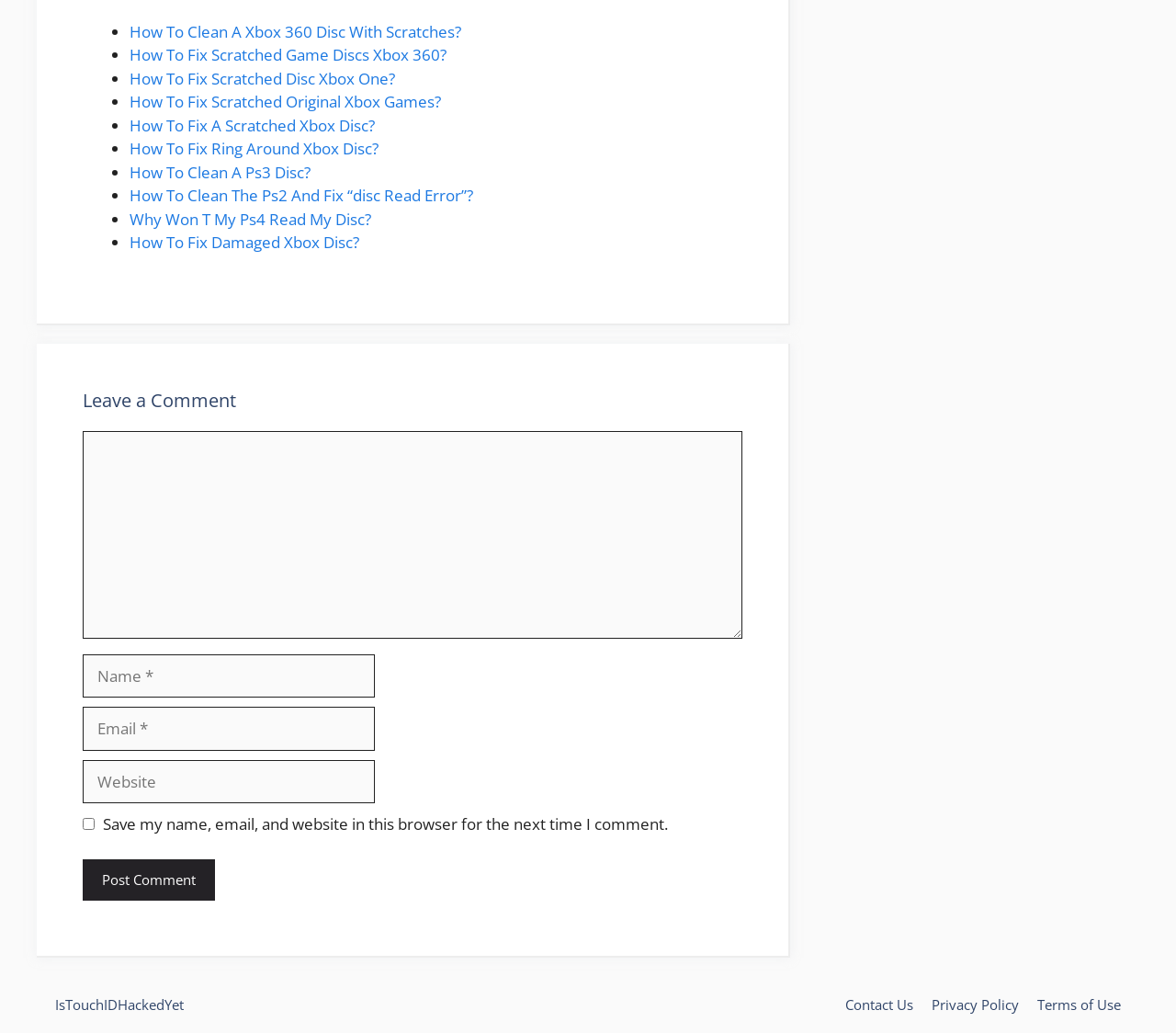Please mark the bounding box coordinates of the area that should be clicked to carry out the instruction: "Contact us".

[0.719, 0.963, 0.777, 0.981]